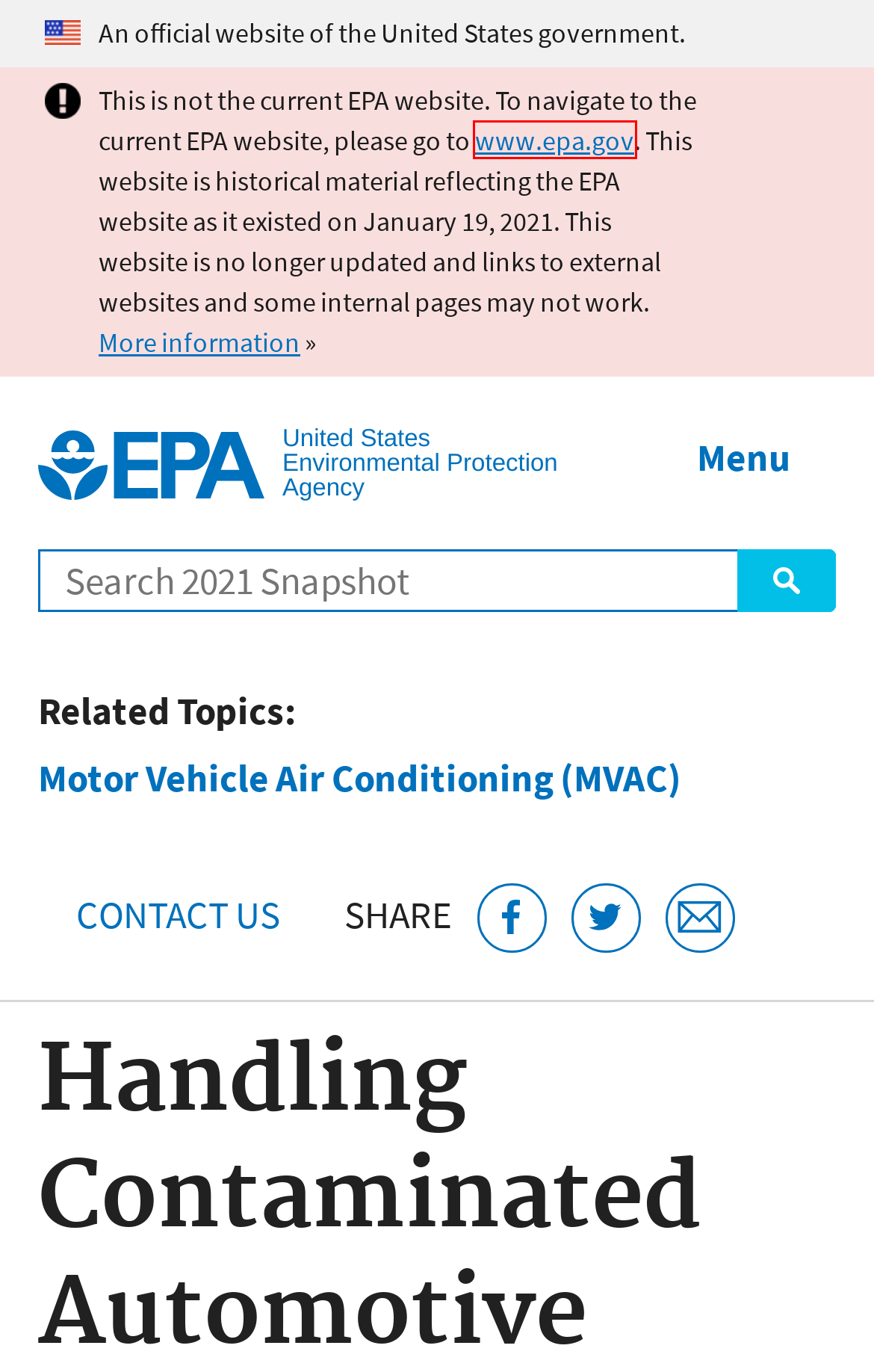Examine the screenshot of a webpage featuring a red bounding box and identify the best matching webpage description for the new page that results from clicking the element within the box. Here are the options:
A. January 19, 2021 Snapshot | U.S. Environmental Protection Agency | US EPA
B. Regulations.gov
C. www.epa.gov Snapshots | US EPA
D. SAE Standards for Mobility Knowledge and Solutions
E. Making government services easier to find | USAGov
F. U.S. Environmental Protection Agency | US EPA
G. Home - CCAR
H. Data.gov Home - Data.gov

F